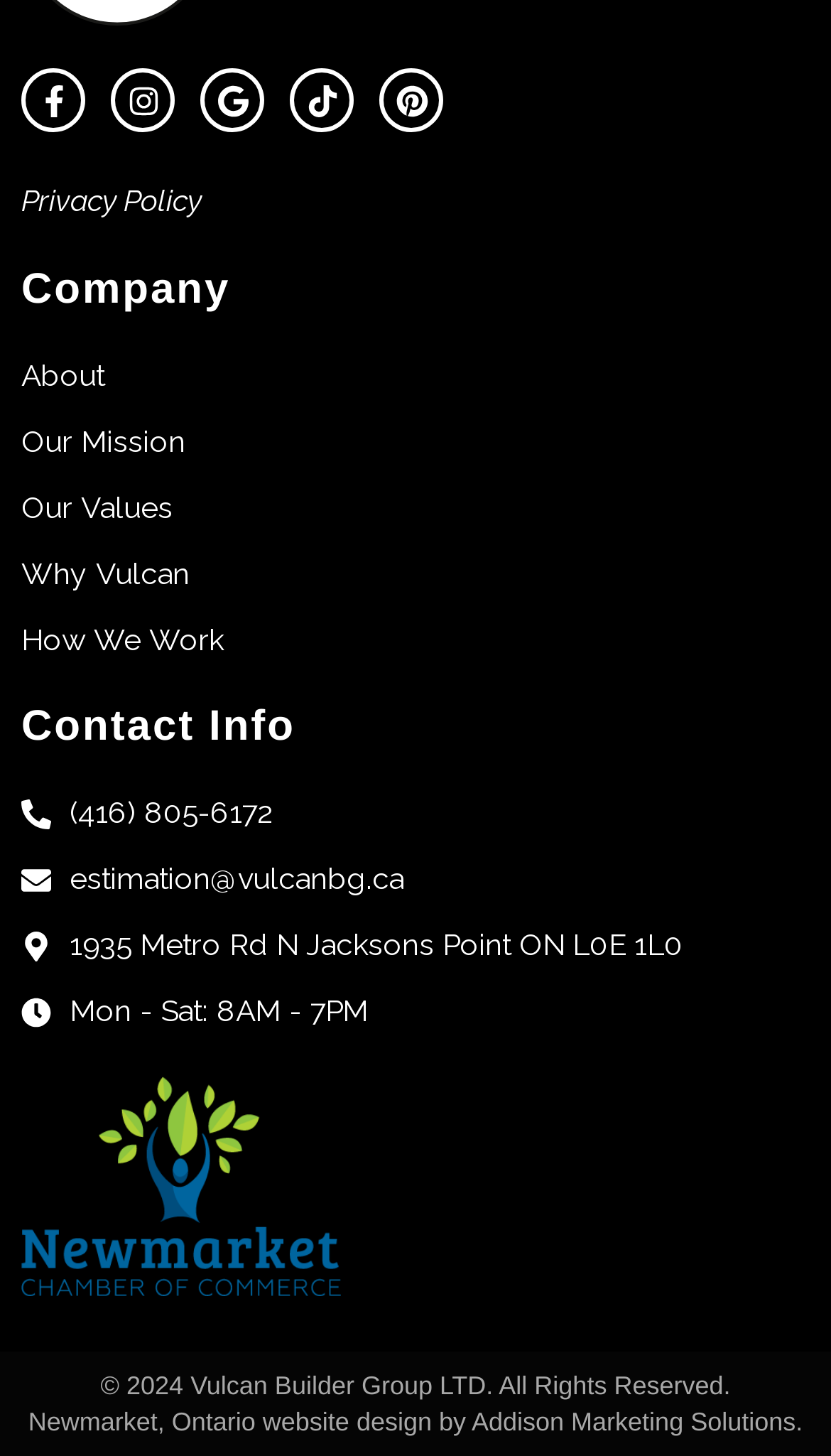Who designed the website?
Give a comprehensive and detailed explanation for the question.

I found the website designer by looking at the bottom of the page, where it credits the website design to Addison Marketing Solutions.